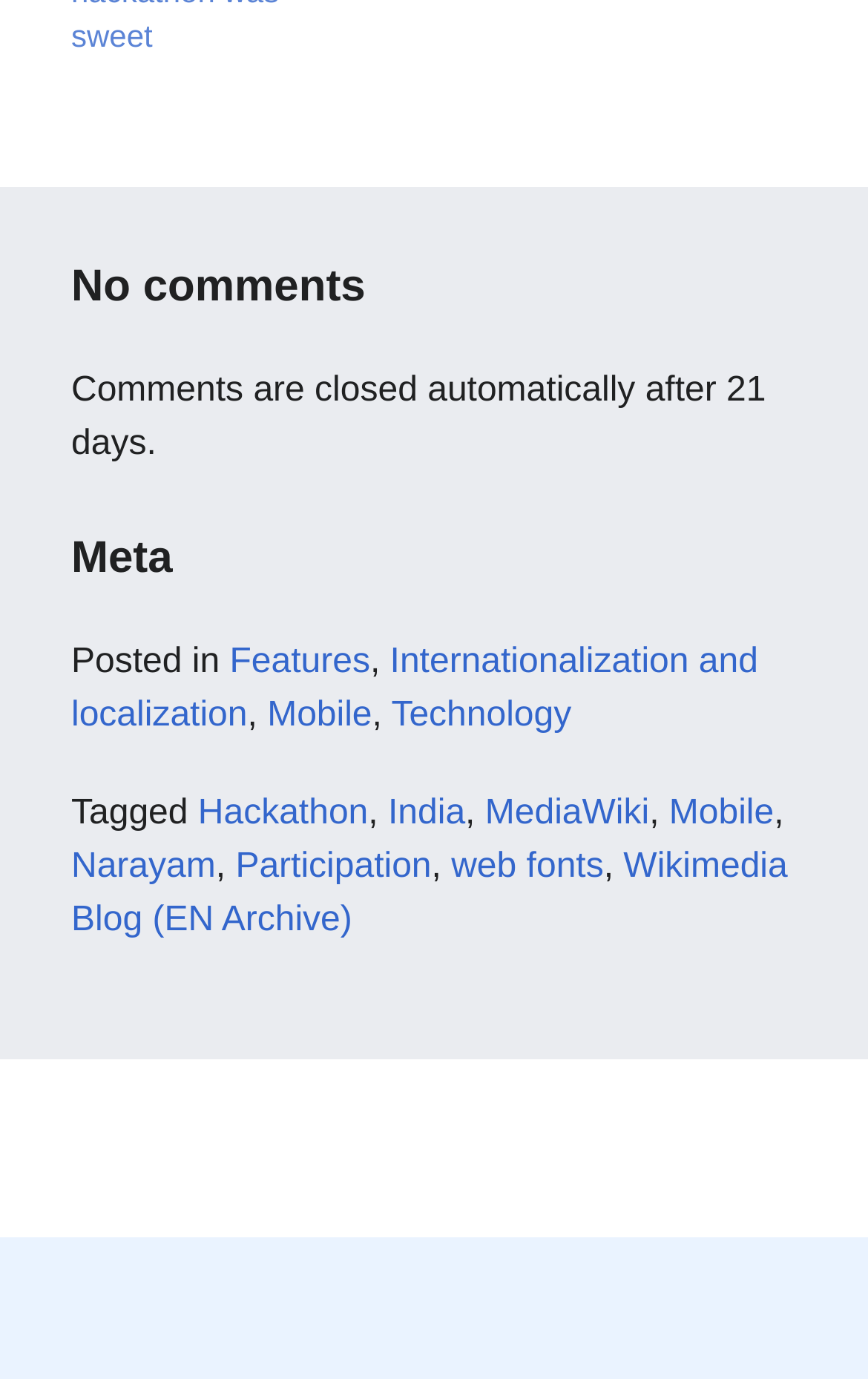Please identify the bounding box coordinates of the element's region that needs to be clicked to fulfill the following instruction: "explore the Hackathon". The bounding box coordinates should consist of four float numbers between 0 and 1, i.e., [left, top, right, bottom].

[0.228, 0.576, 0.424, 0.604]